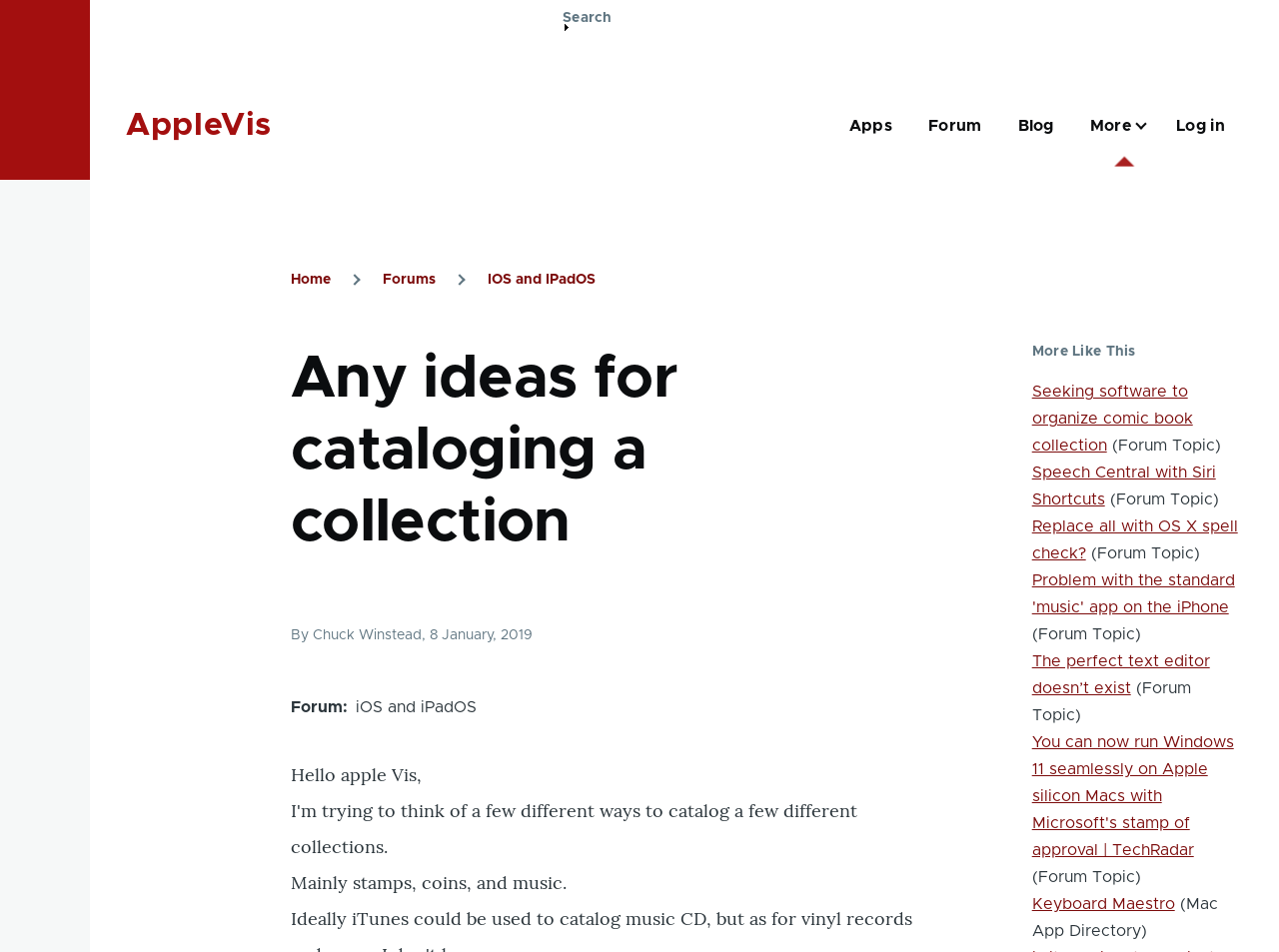Please specify the bounding box coordinates of the element that should be clicked to execute the given instruction: 'Go to the Apps page'. Ensure the coordinates are four float numbers between 0 and 1, expressed as [left, top, right, bottom].

[0.664, 0.08, 0.698, 0.184]